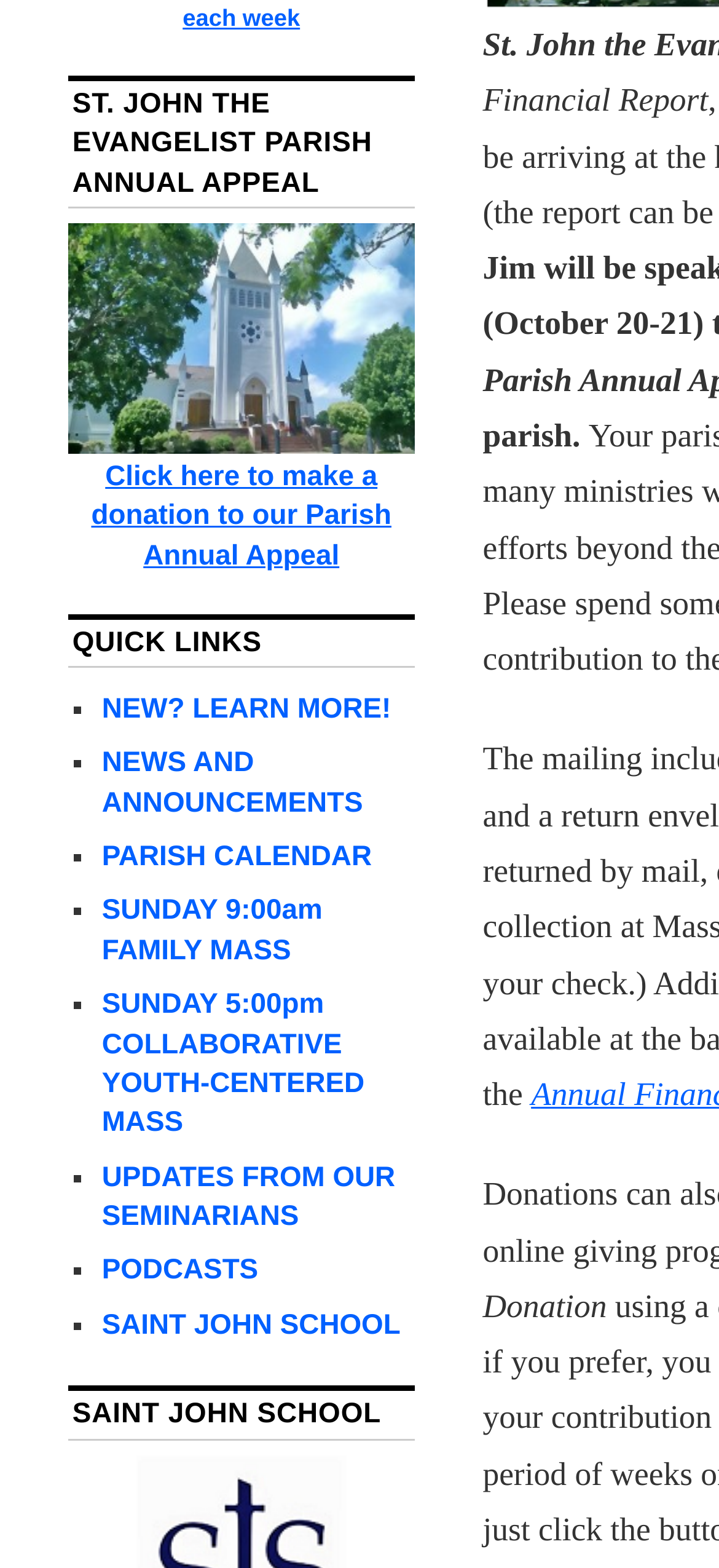Locate the bounding box coordinates of the clickable area needed to fulfill the instruction: "Listen to podcasts".

[0.142, 0.8, 0.359, 0.82]